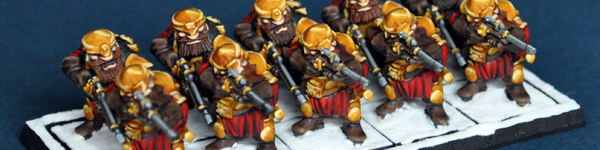What is the shape of the base the dwarves are standing on?
Based on the image content, provide your answer in one word or a short phrase.

Square